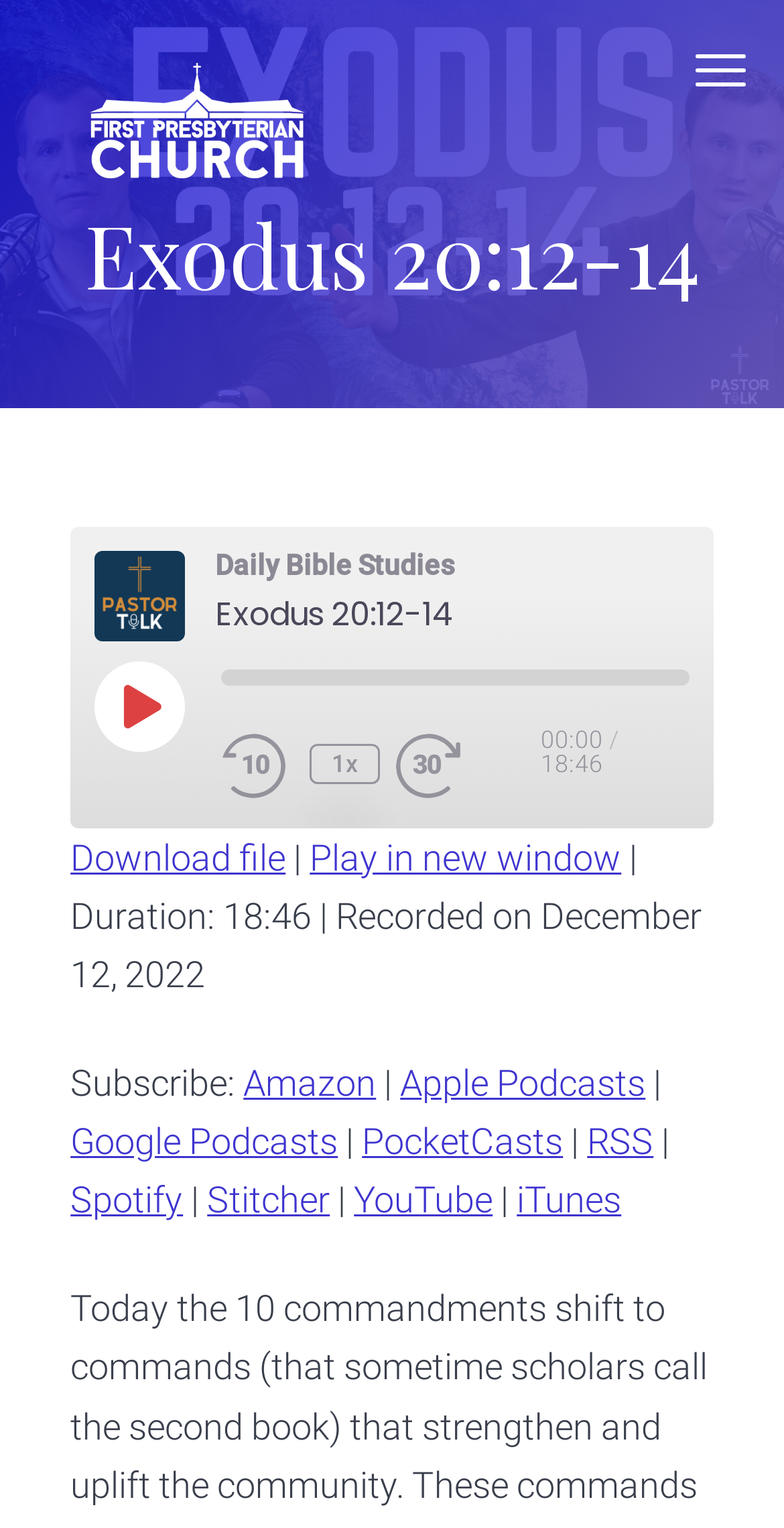What is the name of the church? Refer to the image and provide a one-word or short phrase answer.

First Presbyterian Church